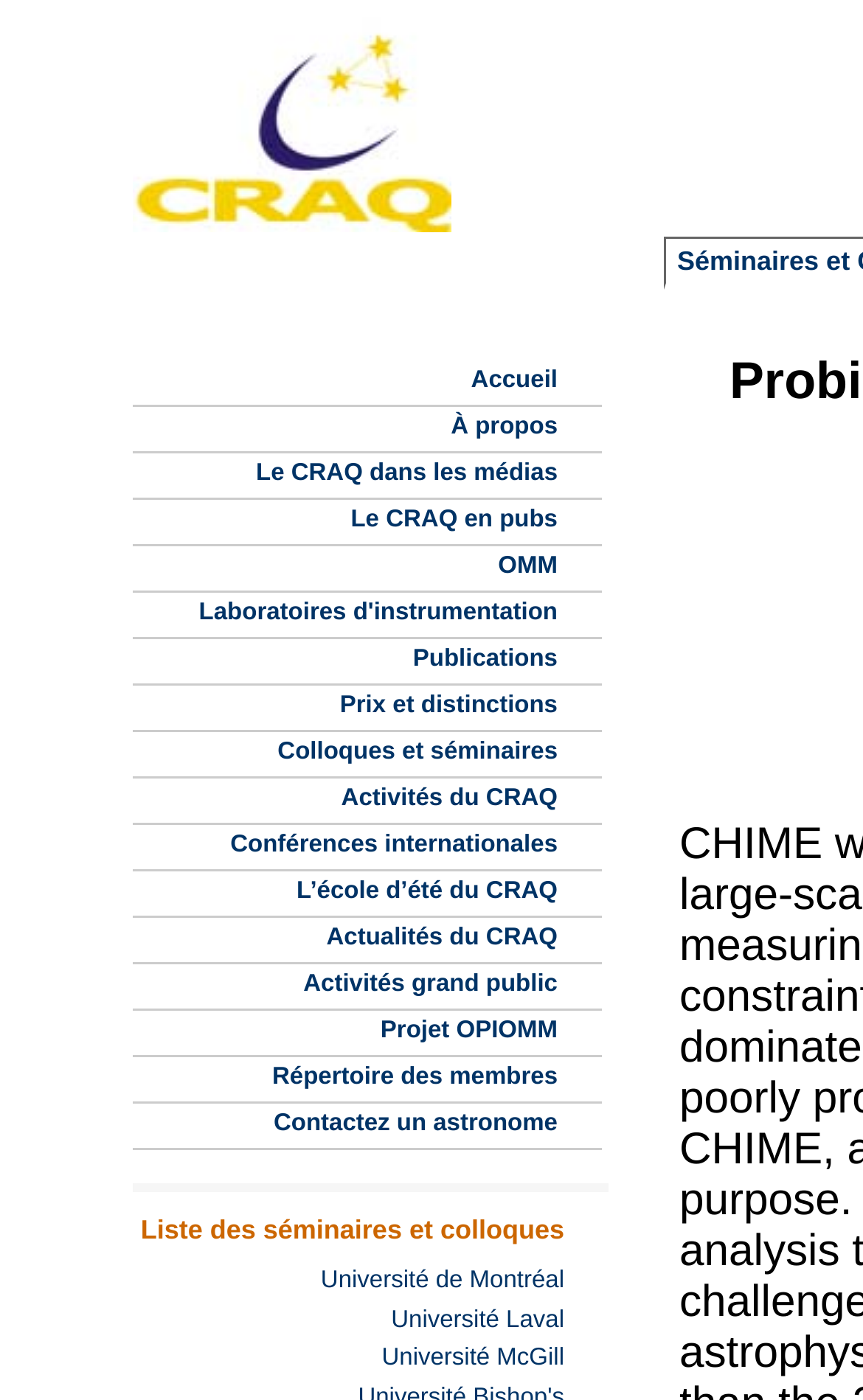Extract the bounding box coordinates for the UI element described by the text: "Laboratoires d'instrumentation". The coordinates should be in the form of [left, top, right, bottom] with values between 0 and 1.

[0.154, 0.428, 0.646, 0.447]